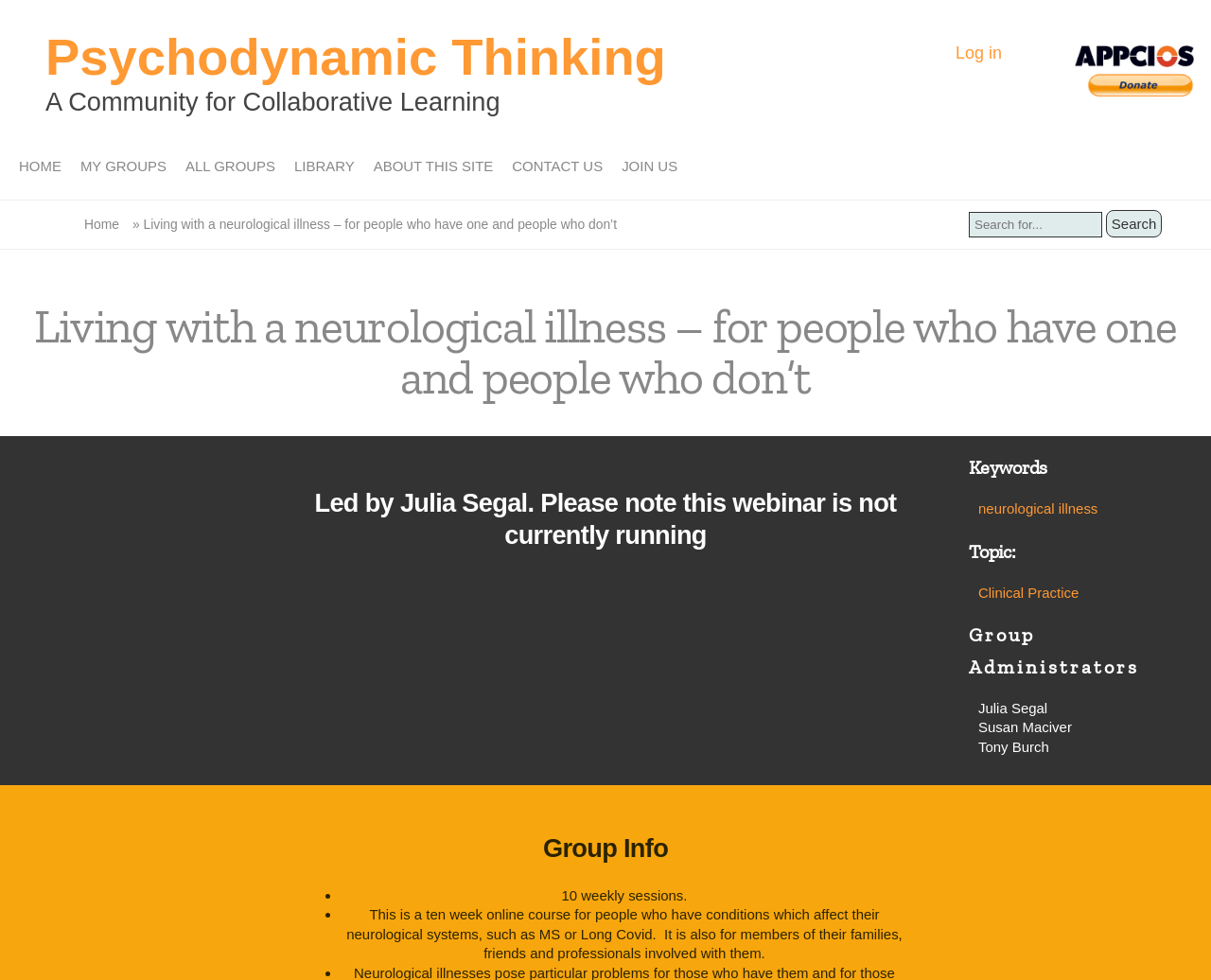Please identify the coordinates of the bounding box that should be clicked to fulfill this instruction: "Donate with PayPal".

[0.897, 0.074, 0.986, 0.1]